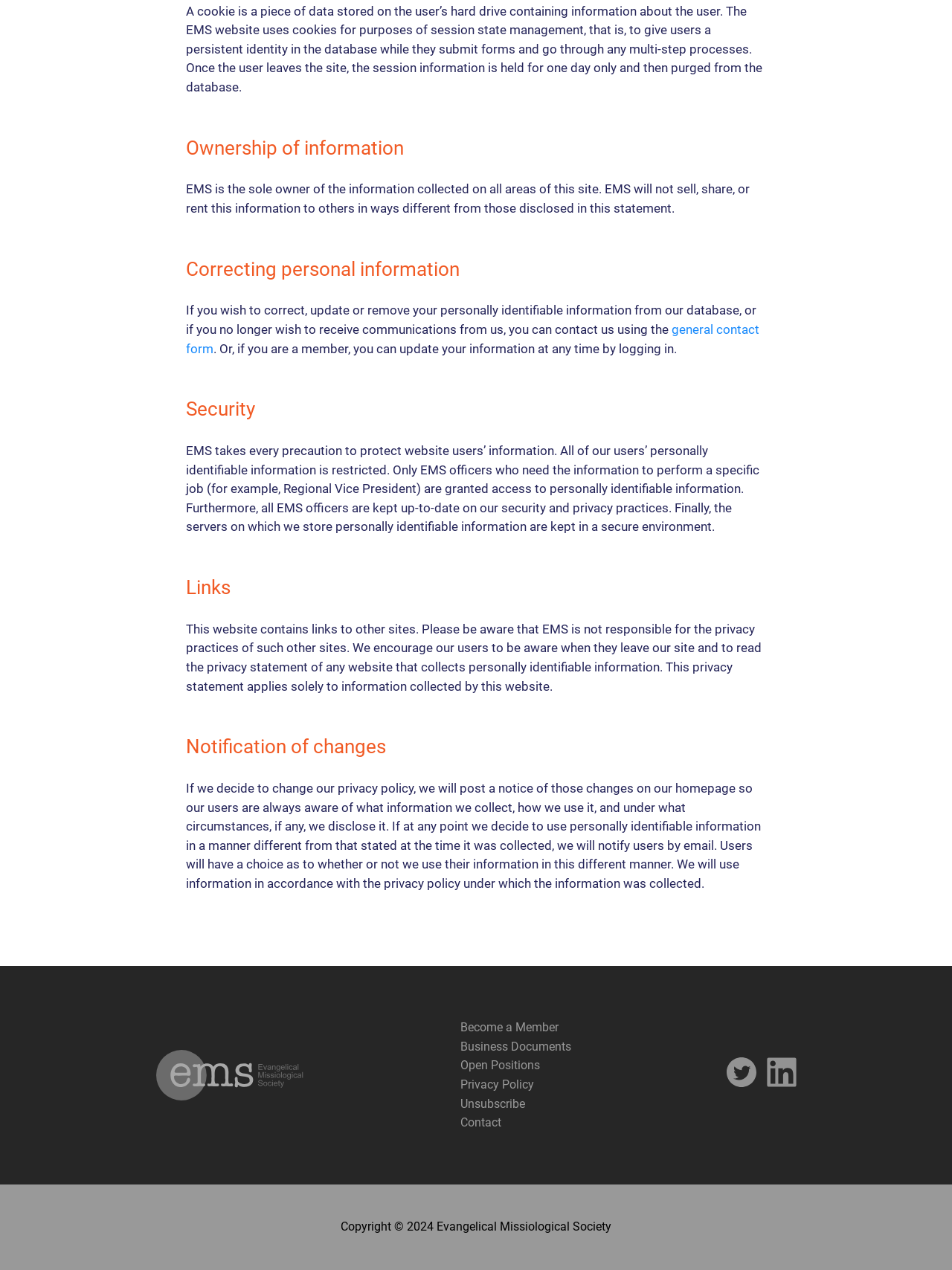What is the copyright year of this website? Examine the screenshot and reply using just one word or a brief phrase.

2024